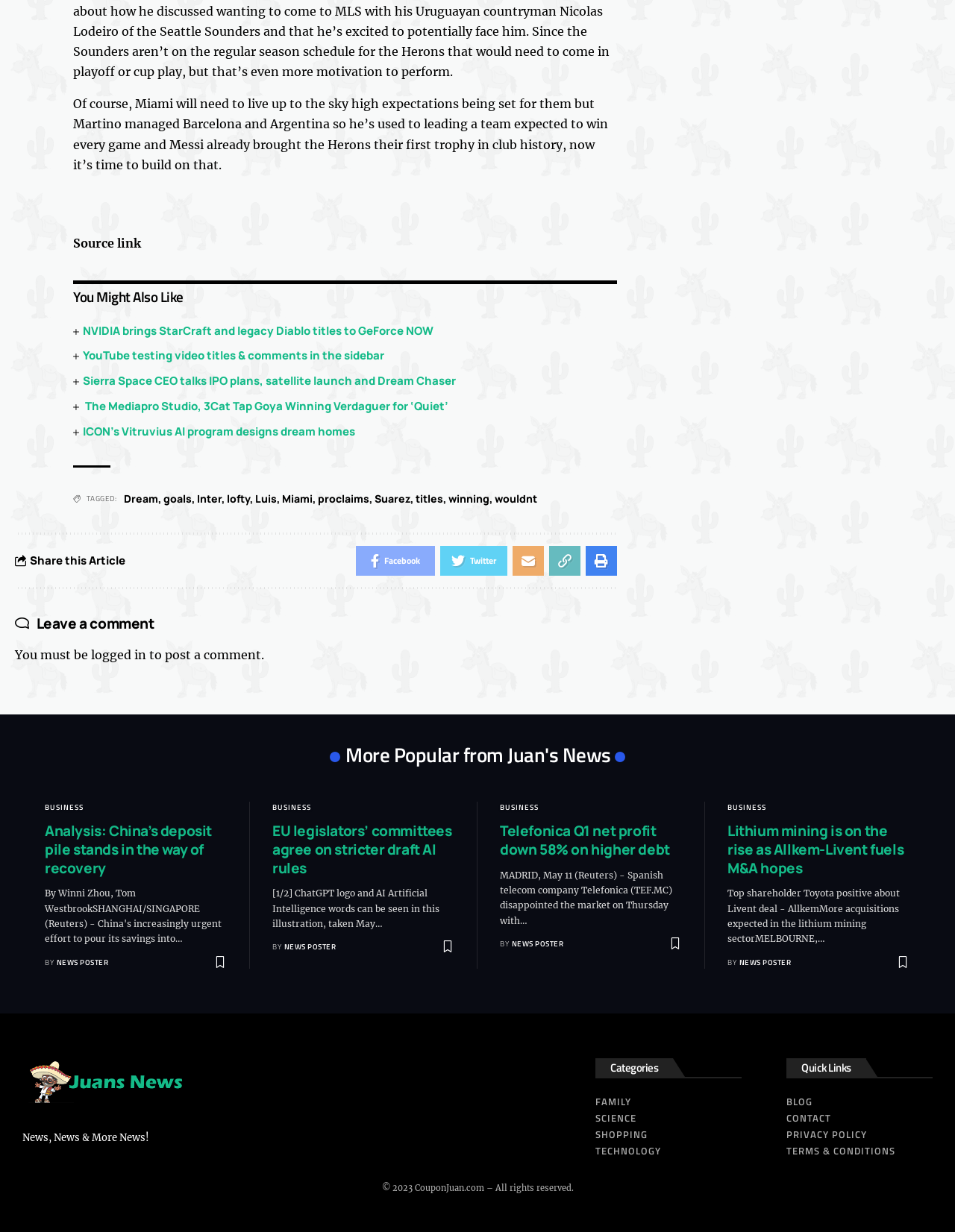Please find the bounding box coordinates of the element that needs to be clicked to perform the following instruction: "Read the article 'NVIDIA brings StarCraft and legacy Diablo titles to GeForce NOW'". The bounding box coordinates should be four float numbers between 0 and 1, represented as [left, top, right, bottom].

[0.087, 0.262, 0.454, 0.275]